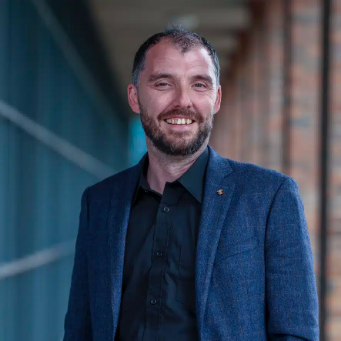What is Dr. Sinclair wearing?
Could you answer the question in a detailed manner, providing as much information as possible?

The caption describes Dr. Sinclair's outfit as a smart casual attire, consisting of a dark shirt and a textured blazer, which conveys a sense of professionalism and approachability.